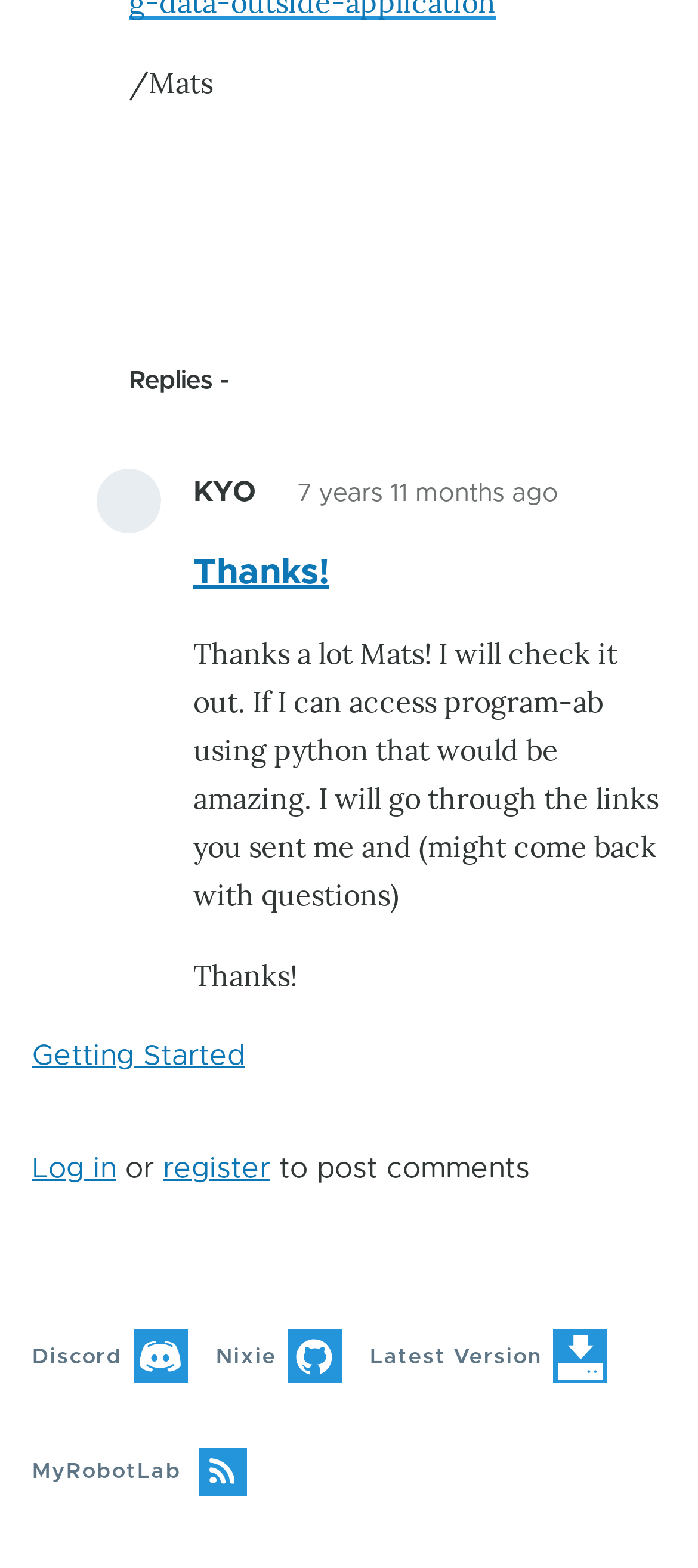What are the other links available at the bottom of the webpage?
Give a one-word or short phrase answer based on the image.

Discord, Nixie, Latest Version, MyRobotLab